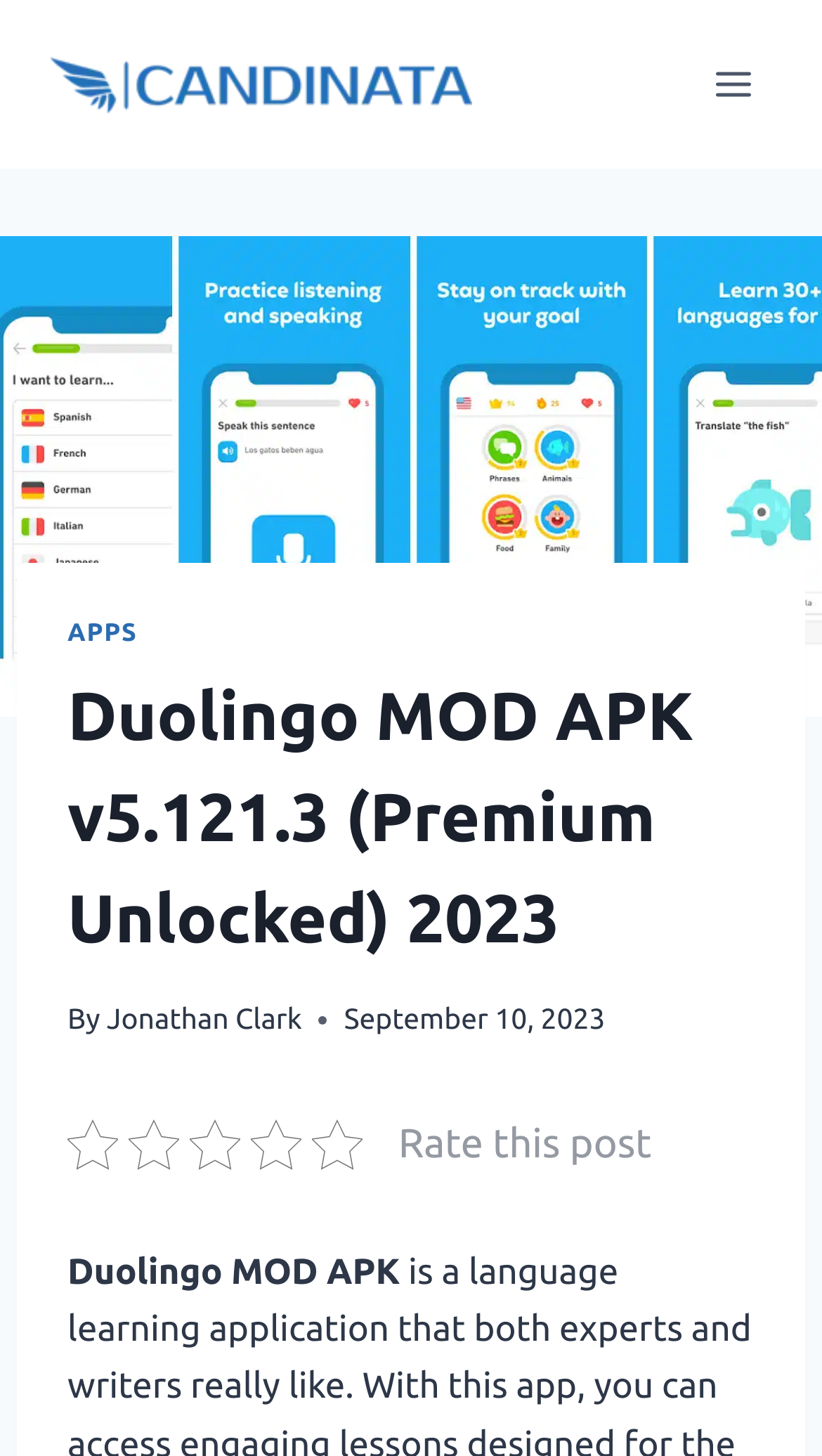When was the post published?
Please use the image to provide a one-word or short phrase answer.

September 10, 2023